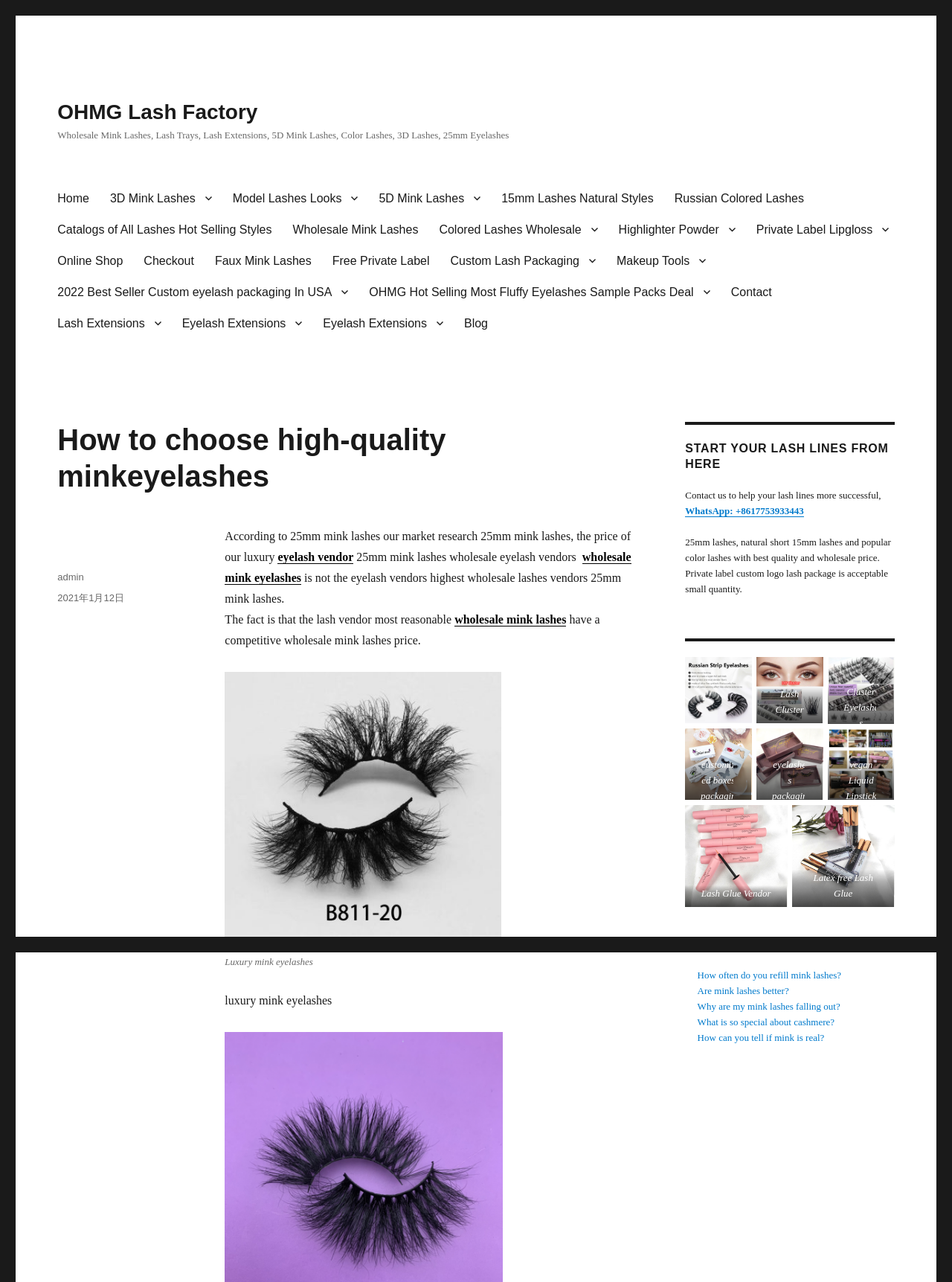What is the contact information provided on the webpage?
Use the information from the image to give a detailed answer to the question.

The webpage provides a WhatsApp contact number, +8617753933443, for customers to reach out to the lash vendor.